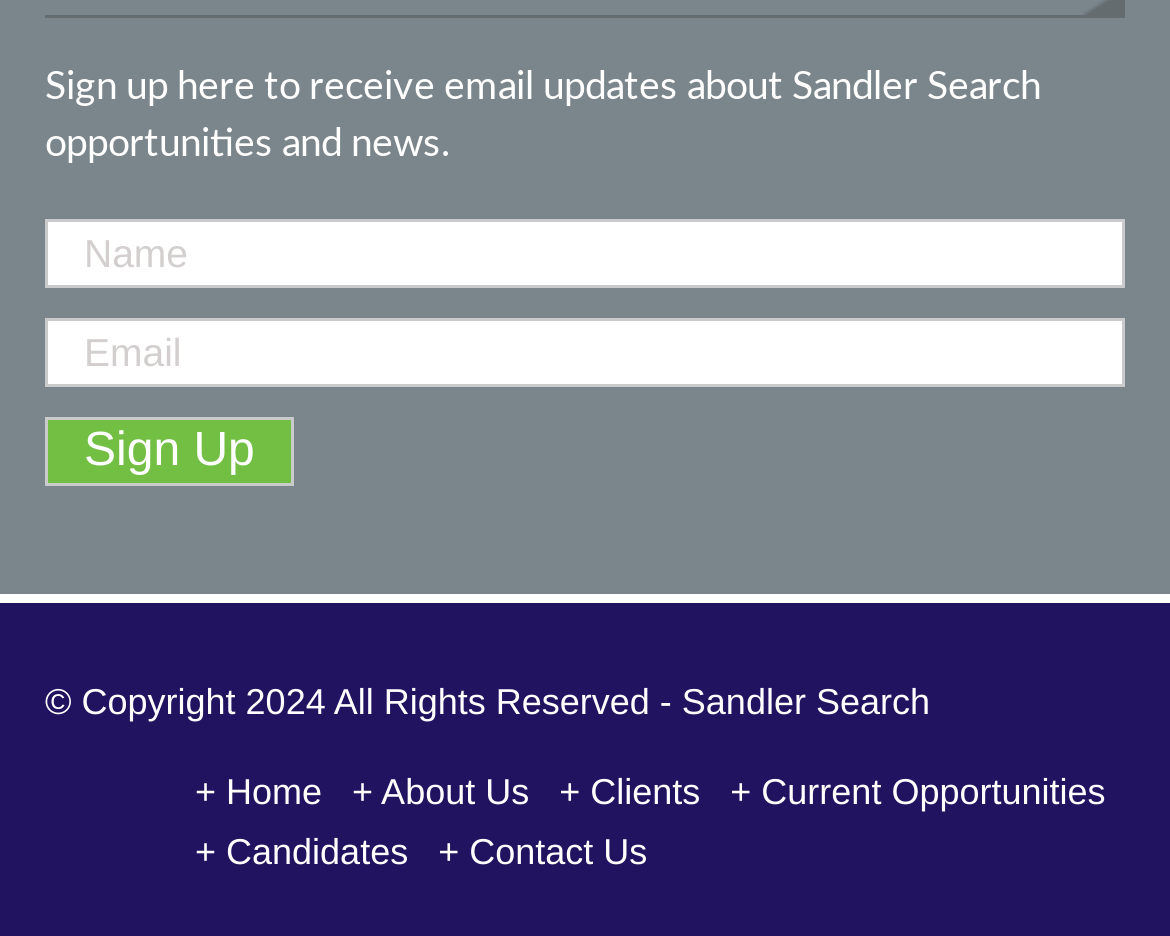Please locate the bounding box coordinates of the element that should be clicked to achieve the given instruction: "Sign up for email updates".

[0.038, 0.446, 0.251, 0.52]